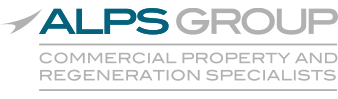Use the details in the image to answer the question thoroughly: 
What is the company's specialization?

The company's specialization is mentioned in the tagline 'COMMERCIAL PROPERTY AND REGENERATION SPECIALISTS', which is presented in a more understated style, reflecting the company's professional focus.